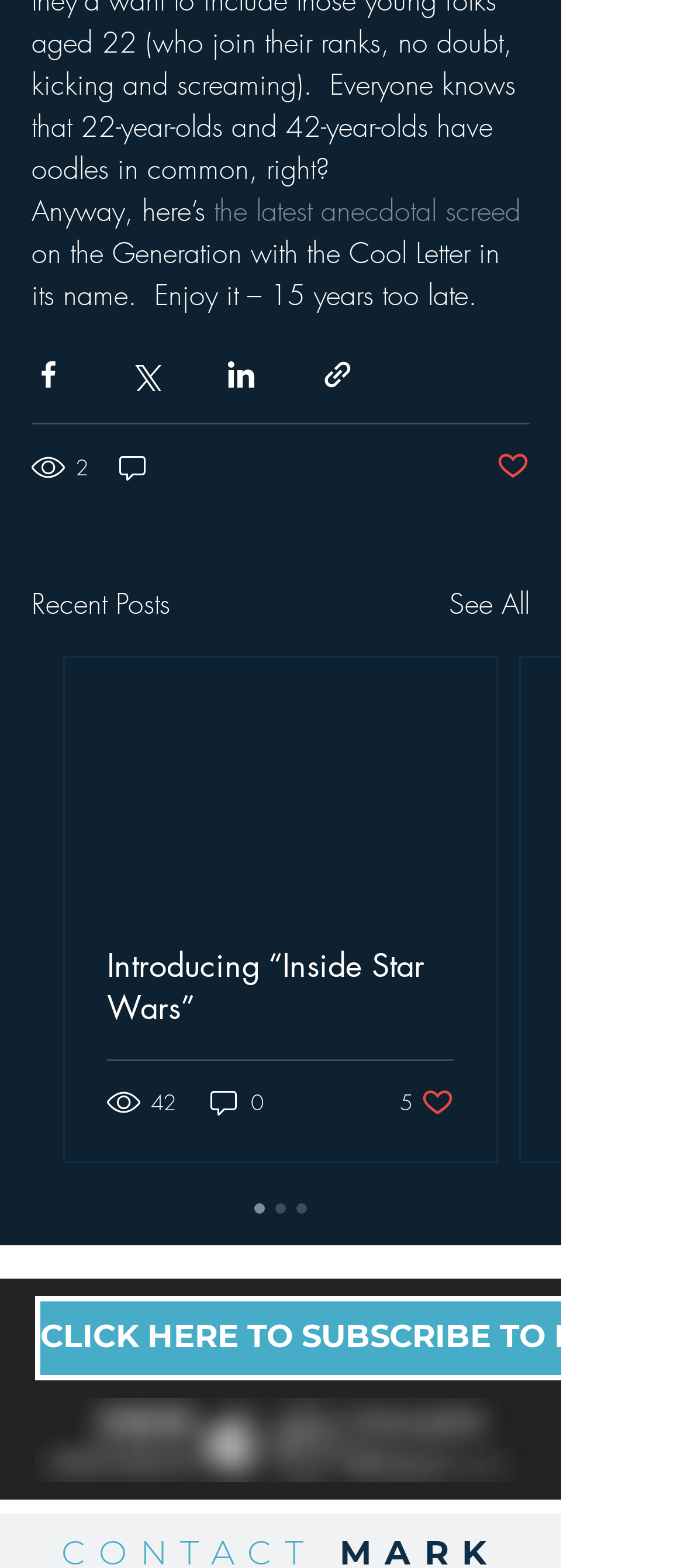Can you provide the bounding box coordinates for the element that should be clicked to implement the instruction: "Read the latest anecdotal screed"?

[0.313, 0.122, 0.774, 0.147]